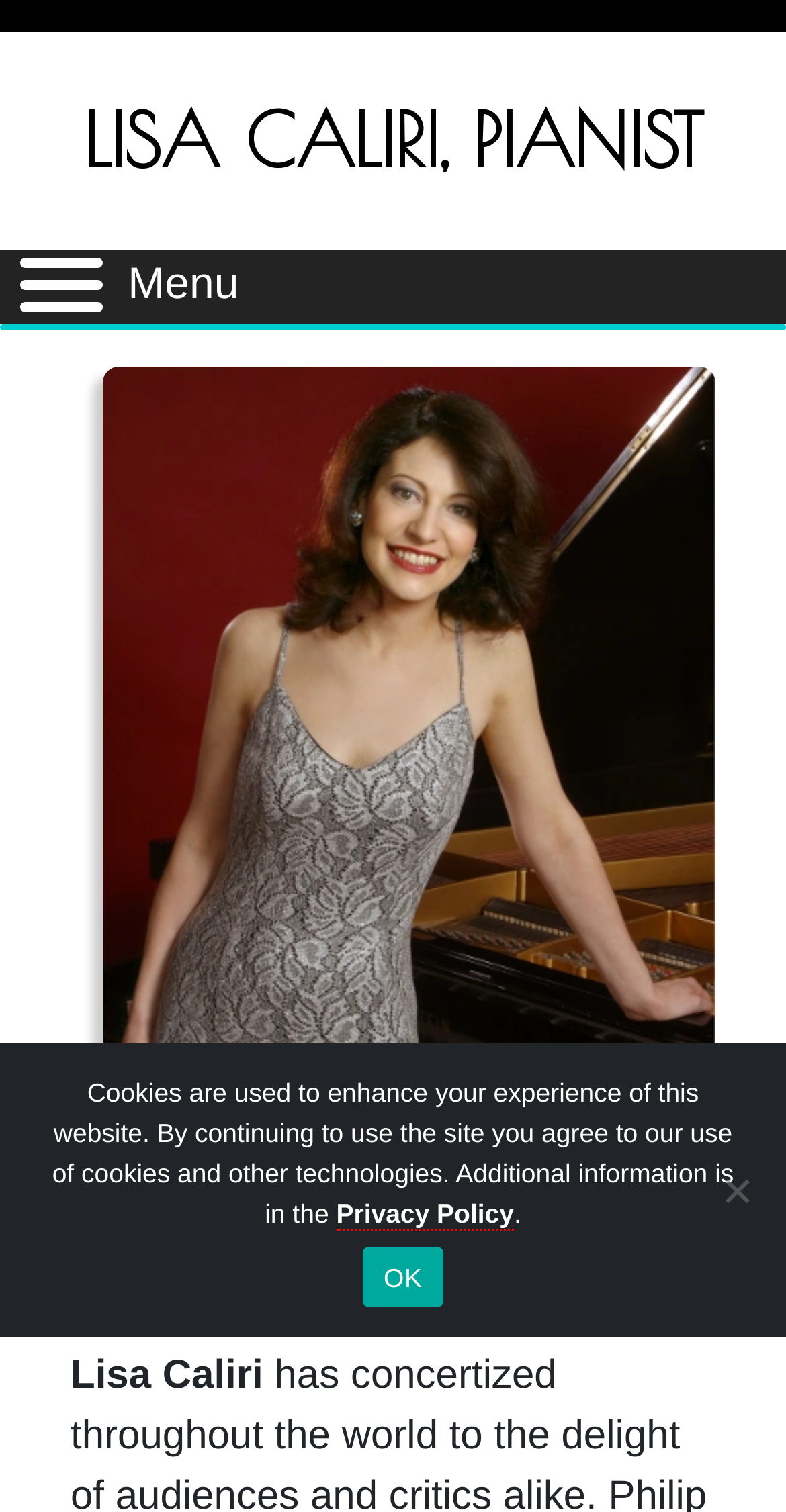Illustrate the webpage thoroughly, mentioning all important details.

The webpage is the official website of Lisa Caliri, an American concert pianist in the classical music world. At the top of the page, there is a large heading that reads "LISA CALIRI, PIANIST" which is also a clickable link. Below the heading, there is a menu section with a "Menu" label and a figure that takes up most of the width of the page. The figure contains an image of Lisa Caliri, a pianist, and a figcaption below the image. To the right of the menu section, there is a link with an icon represented by "\uf062".

On the lower half of the page, there is a cookie notice dialog that is not currently in focus. The dialog contains a paragraph of text explaining the use of cookies on the website and a link to the "Privacy Policy". There are also two buttons, "OK" and "No", which are likely used to accept or decline the use of cookies.

Overall, the webpage has a simple and clean layout, with a prominent heading and a large image of the pianist. The cookie notice dialog is prominently displayed at the bottom of the page, drawing attention to the website's use of cookies.